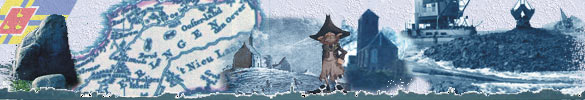What is the character in the image dressed in?
Use the screenshot to answer the question with a single word or phrase.

Traditional attire